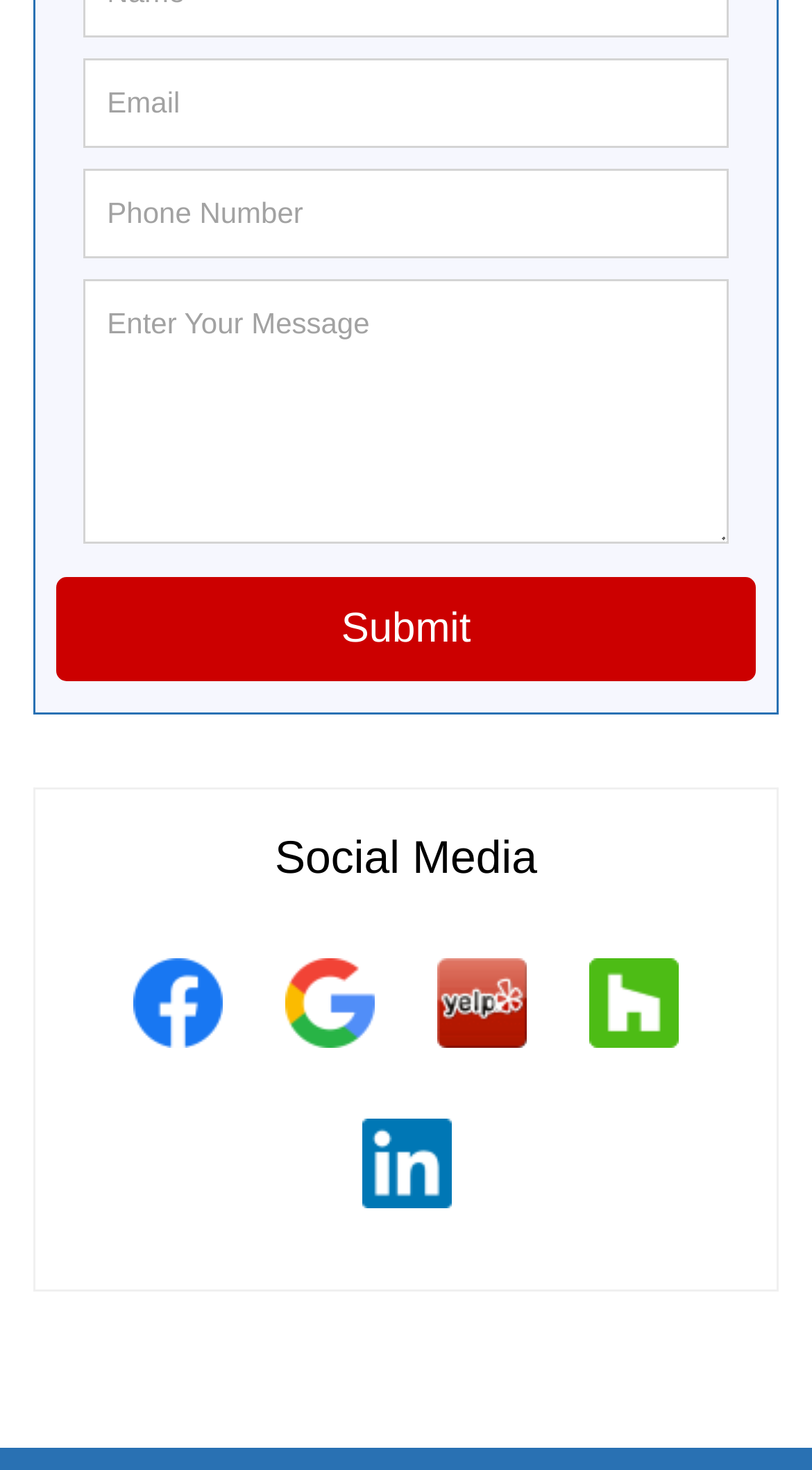From the webpage screenshot, predict the bounding box coordinates (top-left x, top-left y, bottom-right x, bottom-right y) for the UI element described here: name="senderPhone" placeholder="Phone Number"

[0.104, 0.115, 0.896, 0.175]